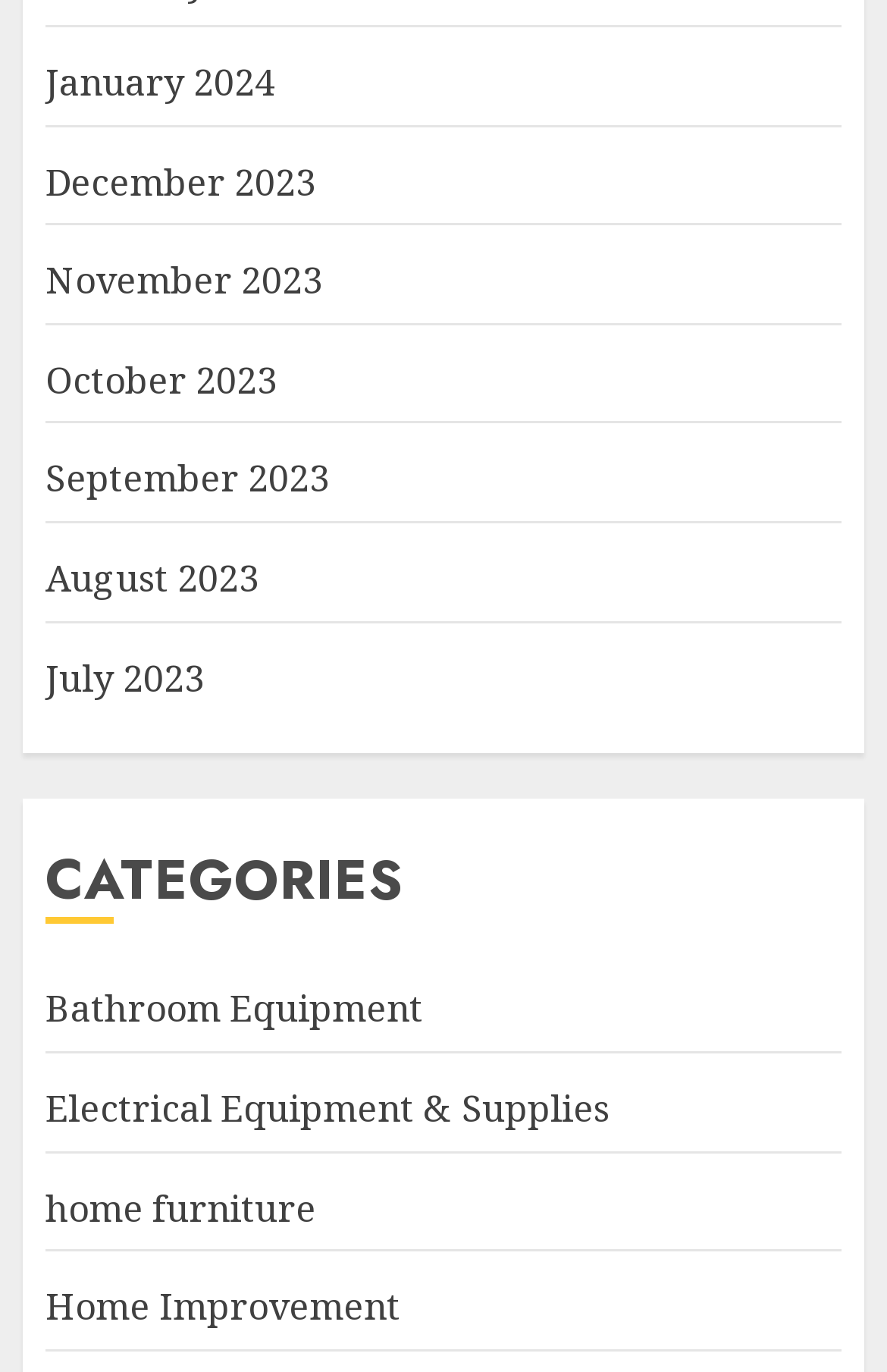Determine the bounding box coordinates of the clickable element necessary to fulfill the instruction: "check November 2023". Provide the coordinates as four float numbers within the 0 to 1 range, i.e., [left, top, right, bottom].

[0.051, 0.186, 0.364, 0.224]